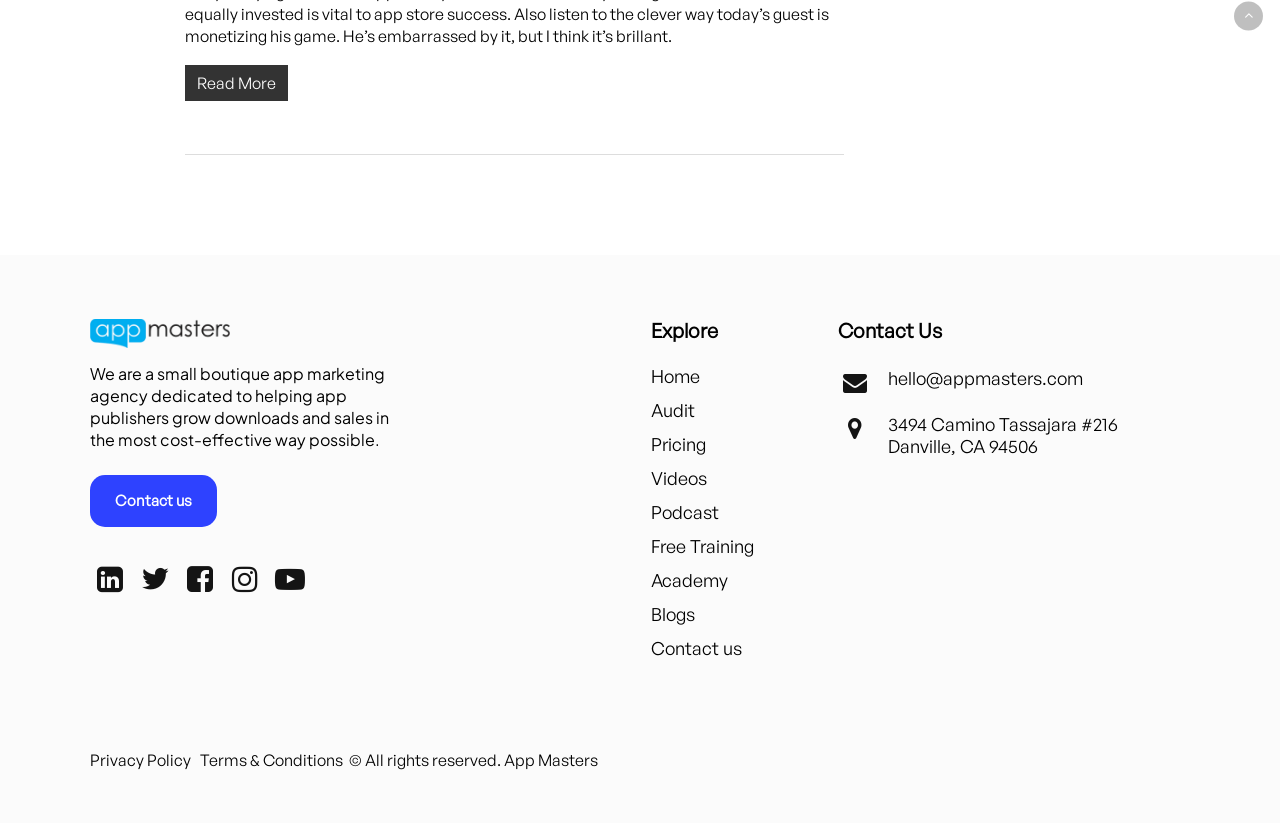Bounding box coordinates should be provided in the format (top-left x, top-left y, bottom-right x, bottom-right y) with all values between 0 and 1. Identify the bounding box for this UI element: Log in

None